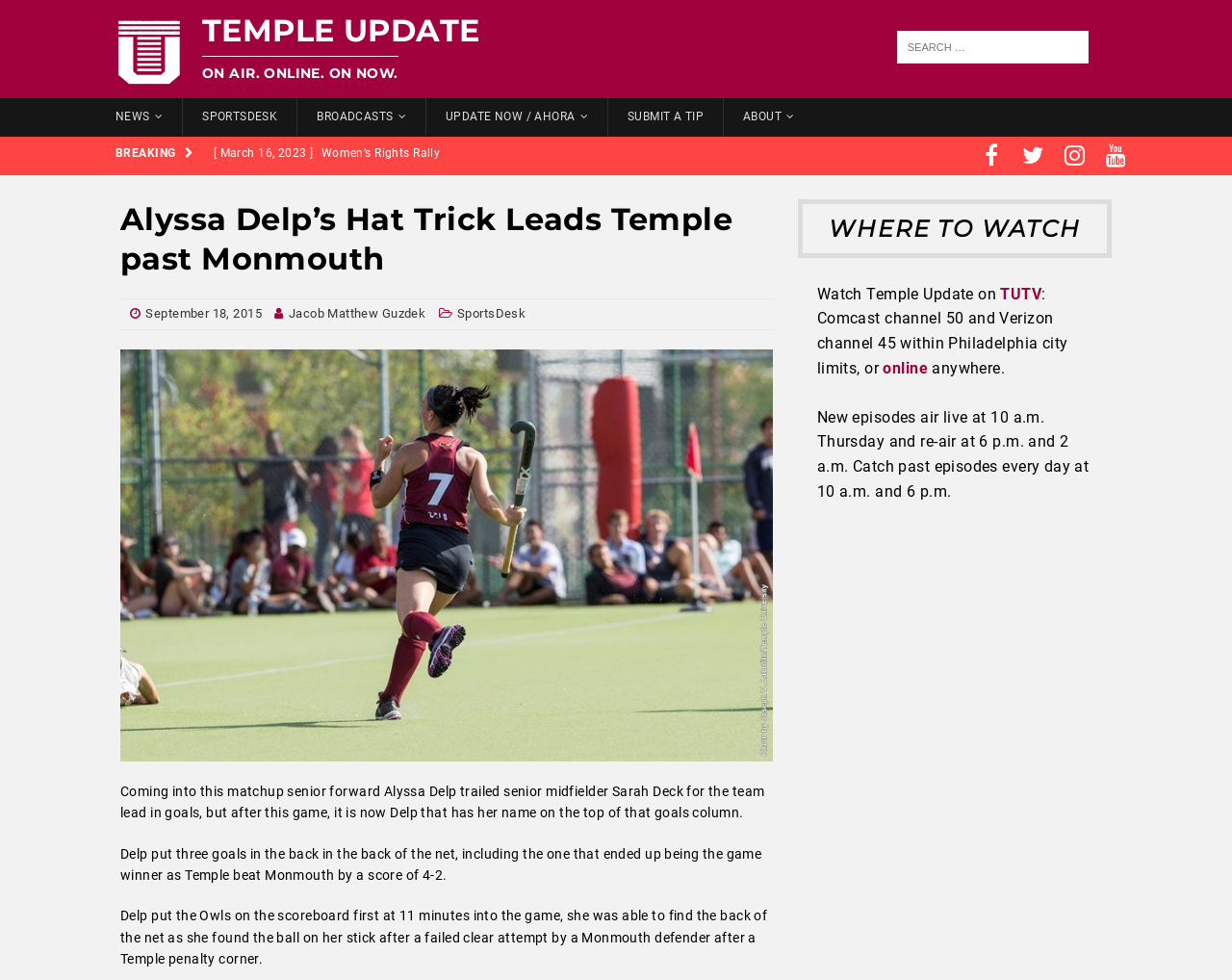What time do new episodes of Temple Update air?
Can you give a detailed and elaborate answer to the question?

The webpage mentions that new episodes of Temple Update air live at 10 a.m. Thursday and re-air at 6 p.m. and 2 a.m.